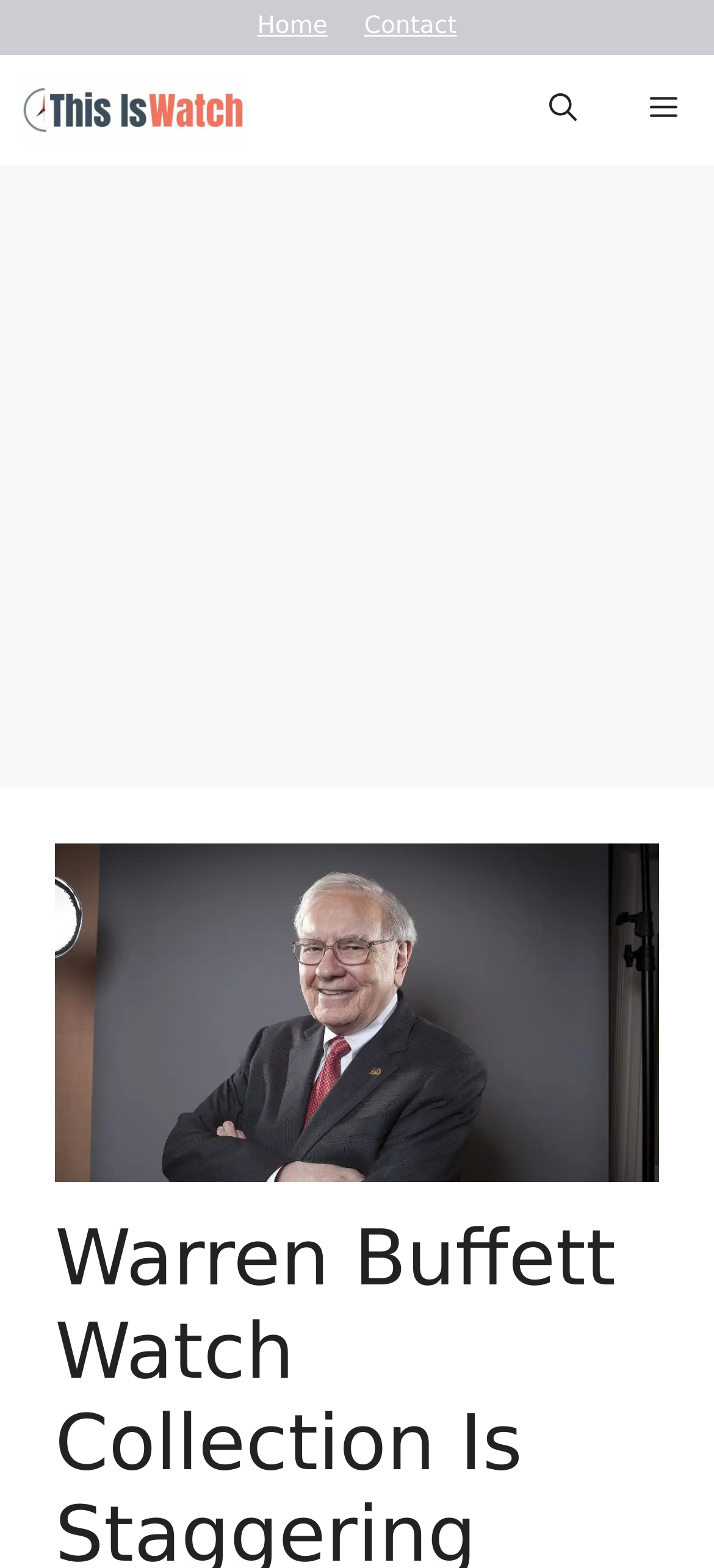Generate a comprehensive description of the contents of the webpage.

The webpage is about Warren Buffett's watch collection, featuring some of the best watches from Rolex and IWC. At the top left, there is a complementary section with a link to the "Home" page and another link to the "Contact" page. Next to it, there is a link to "This Is Watch" with an accompanying image. 

On the top right, there is a "Menu" button that, when expanded, controls the mobile menu. Beside it, there is a link to "Open Search Bar". 

Below the top section, there is a large advertisement iframe that spans the entire width of the page. Below the advertisement, there is a prominent image of Warren Buffett's watch collection, taking up most of the page's width.